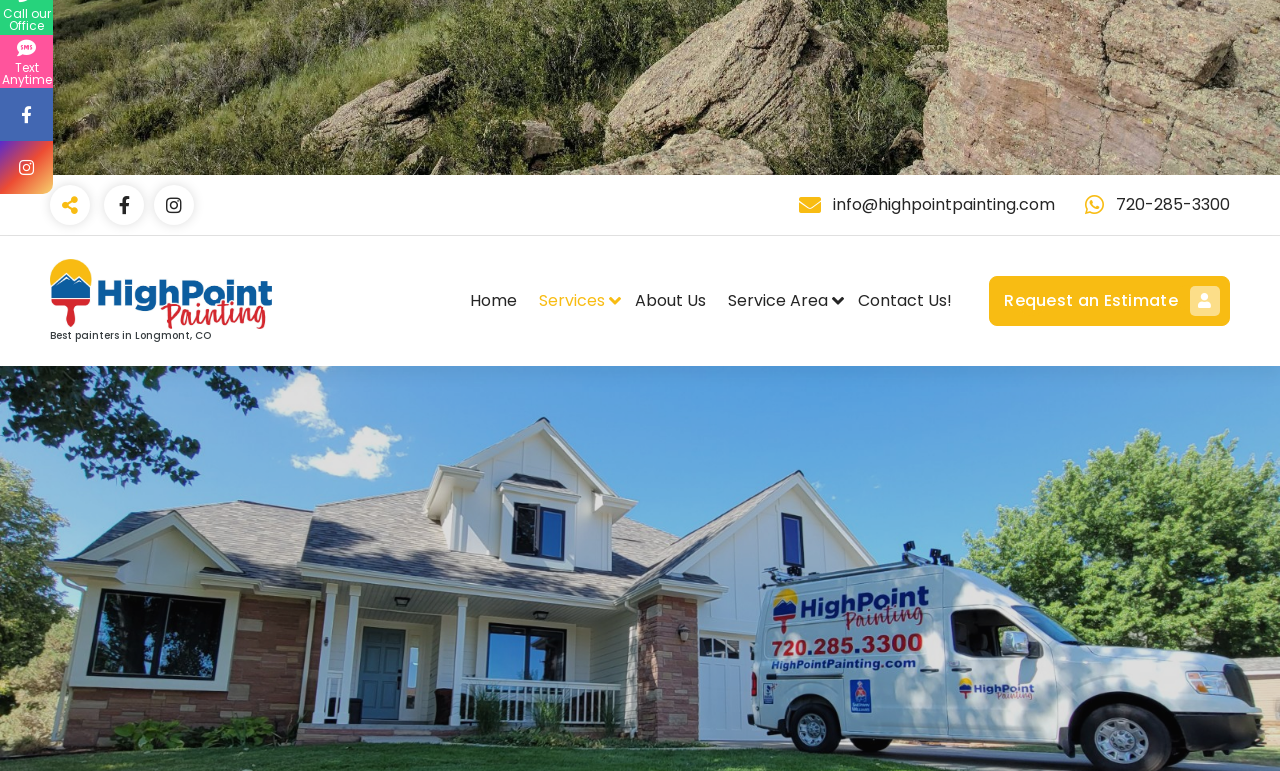Using the format (top-left x, top-left y, bottom-right x, bottom-right y), provide the bounding box coordinates for the described UI element. All values should be floating point numbers between 0 and 1: About Us

[0.487, 0.362, 0.561, 0.419]